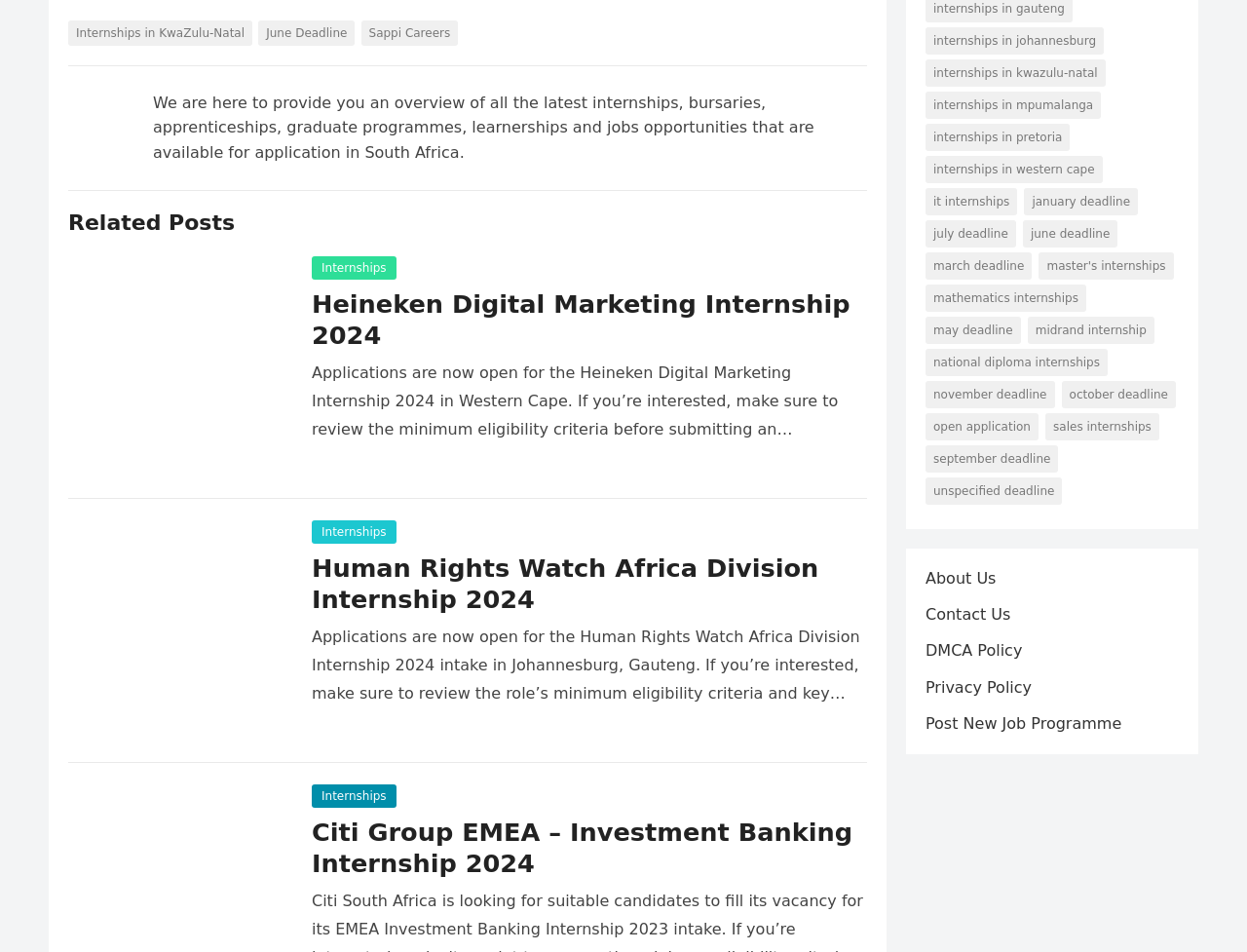Pinpoint the bounding box coordinates of the area that should be clicked to complete the following instruction: "Click on the 'Internships in KwaZulu-Natal' link". The coordinates must be given as four float numbers between 0 and 1, i.e., [left, top, right, bottom].

[0.055, 0.021, 0.202, 0.048]